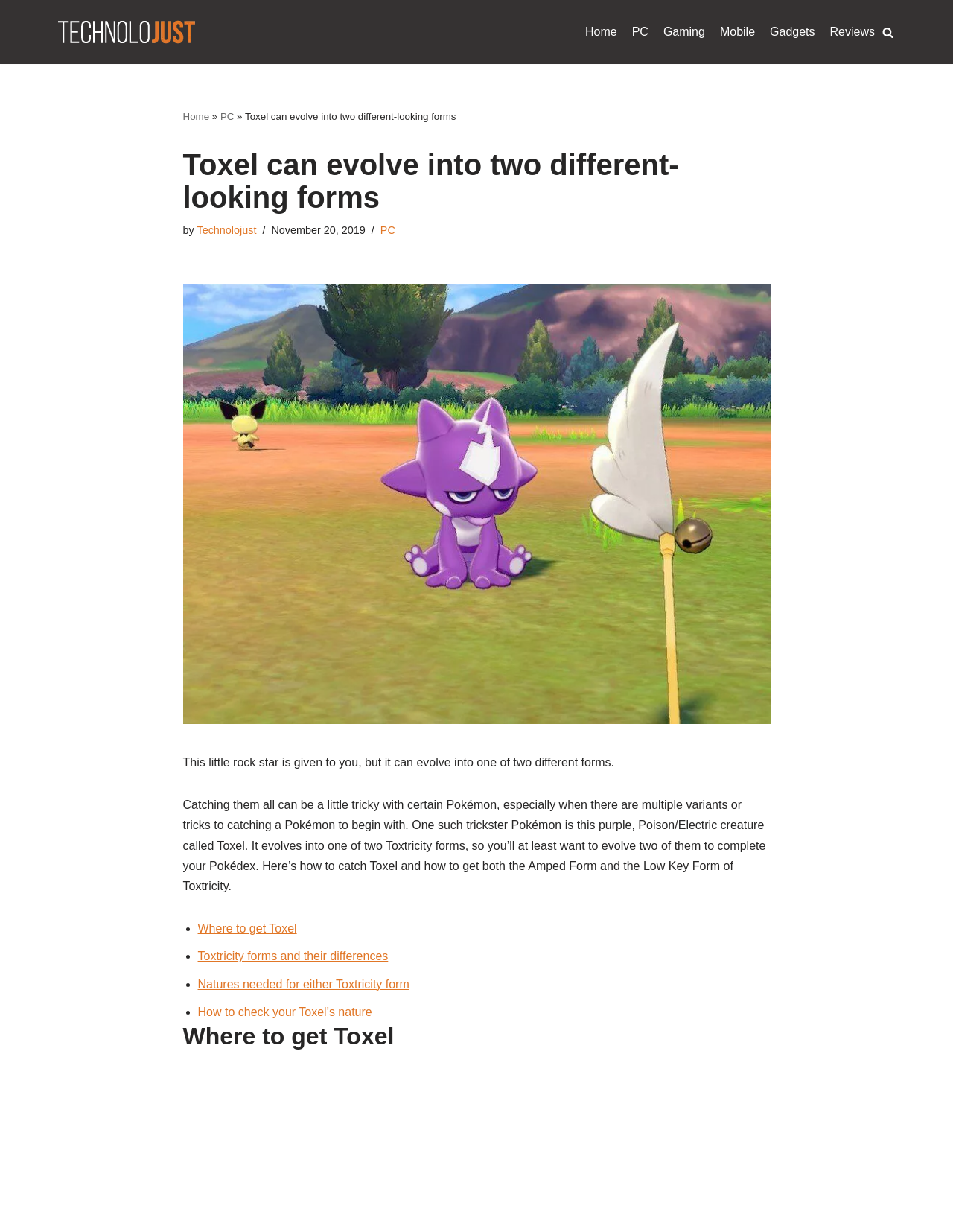Given the description "Reviews", provide the bounding box coordinates of the corresponding UI element.

[0.871, 0.018, 0.918, 0.034]